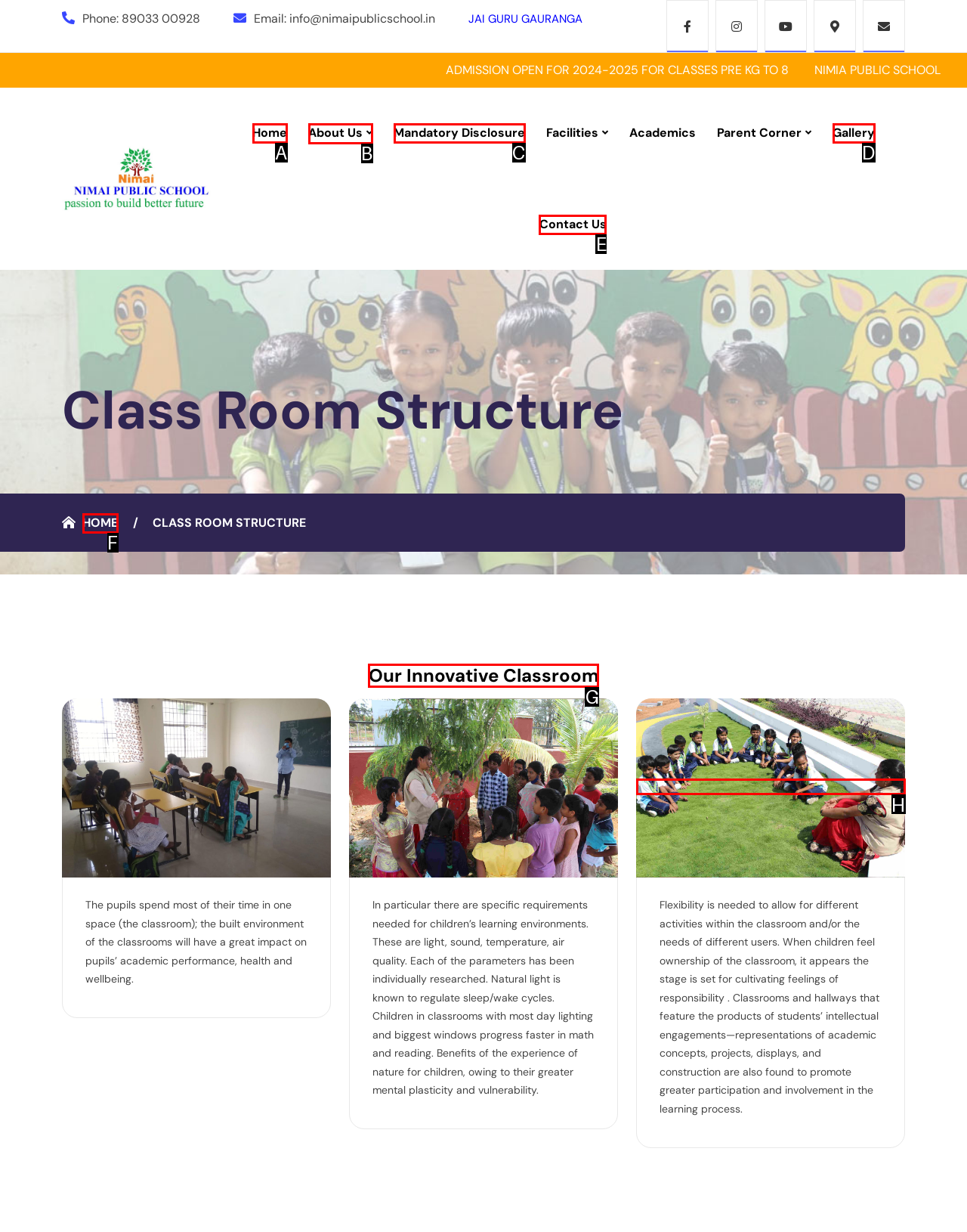From the description: alt="Course Img", identify the option that best matches and reply with the letter of that option directly.

H